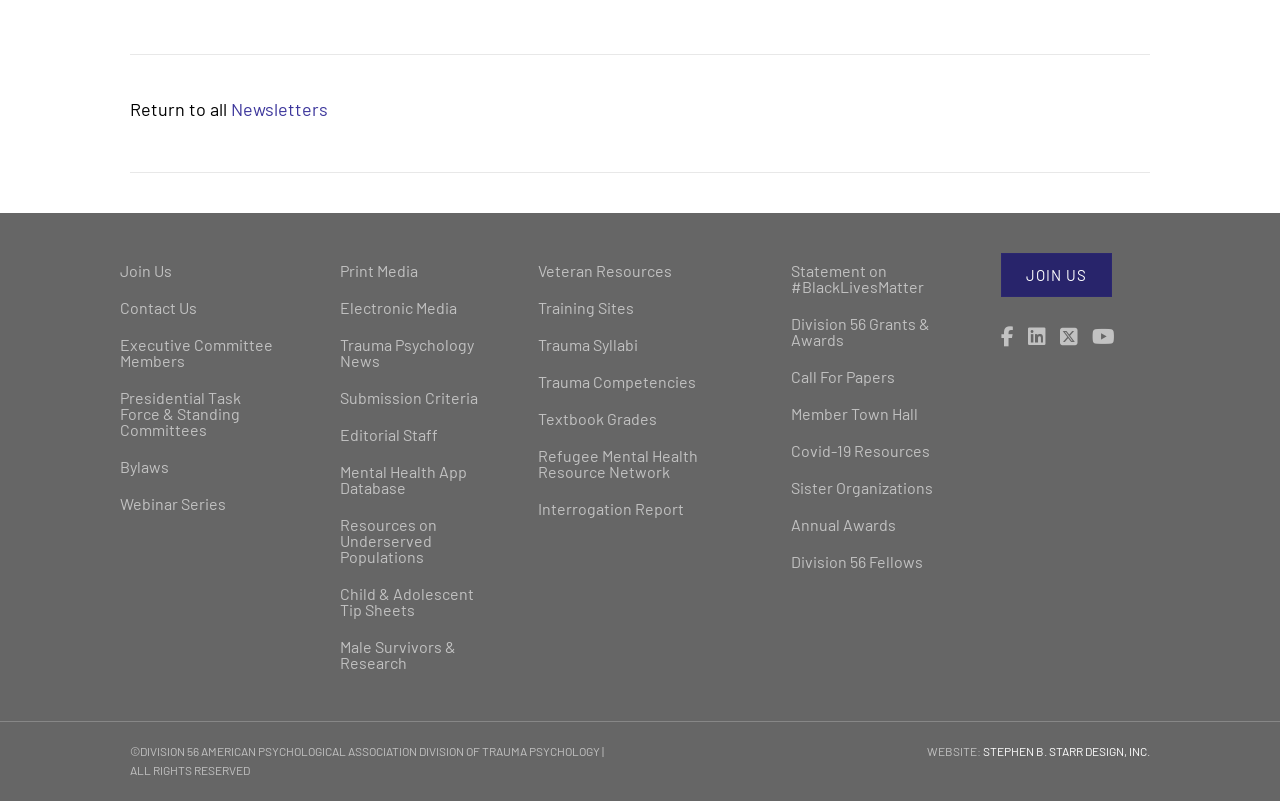Find the bounding box coordinates of the element to click in order to complete the given instruction: "Visit the 'Newsletters' page."

[0.18, 0.122, 0.256, 0.149]